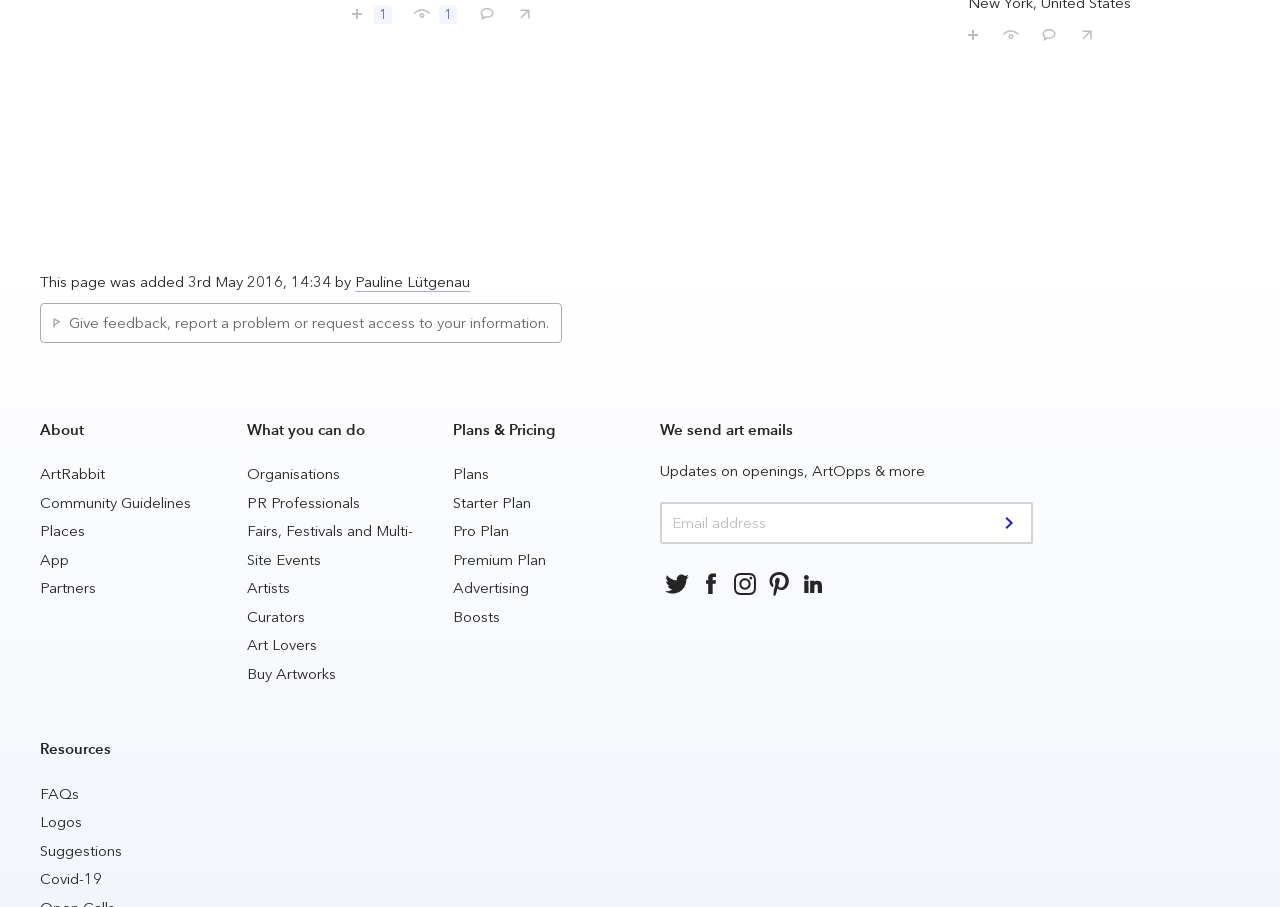What is the purpose of the textbox on the page?
Can you give a detailed and elaborate answer to the question?

The textbox has a label 'We send art emails' and is accompanied by a submit button, indicating that the purpose of the textbox is to receive art-related emails.